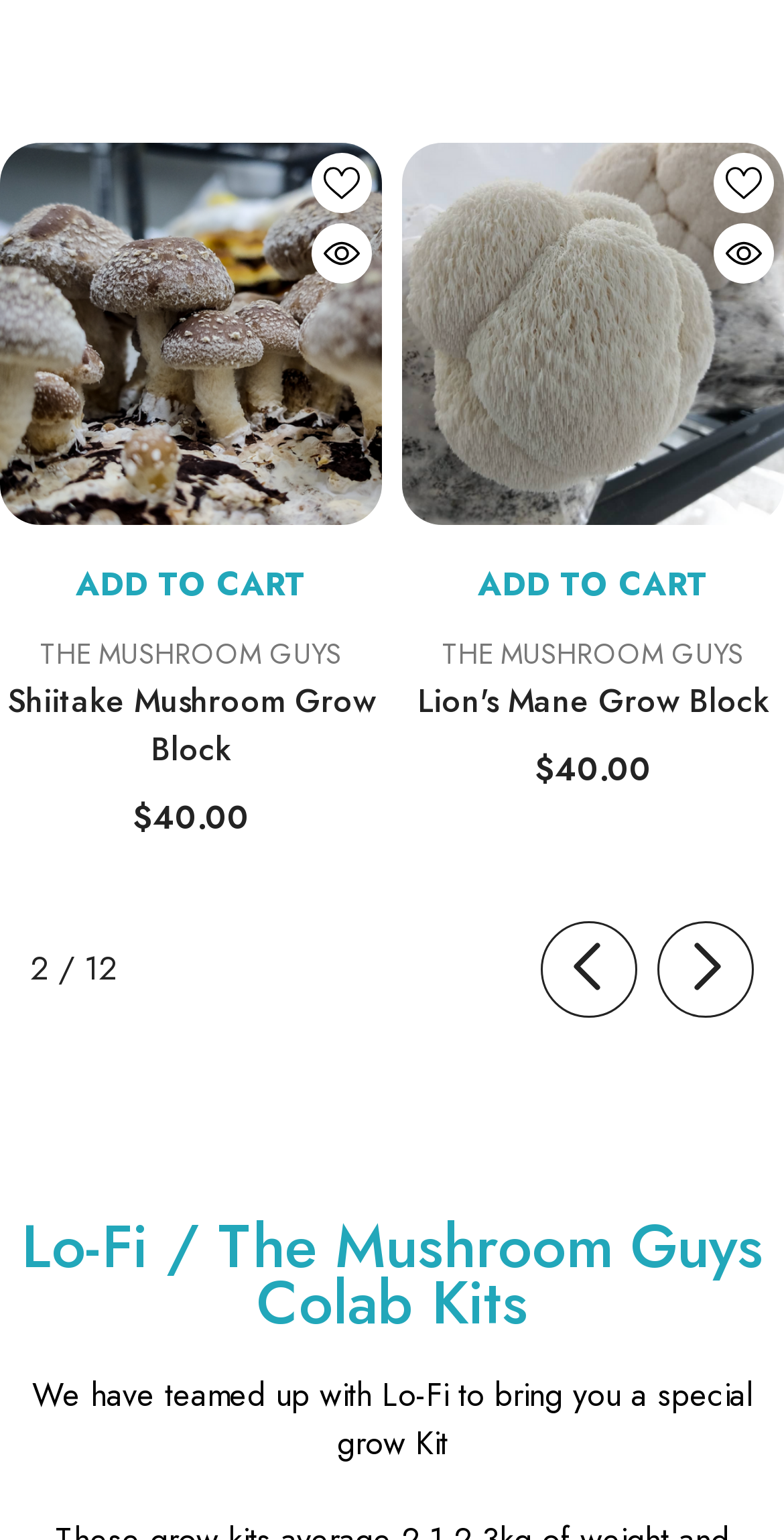Identify the bounding box coordinates of the clickable region to carry out the given instruction: "Add Lion's Mane Grow Block to cart".

[0.513, 0.355, 1.0, 0.407]